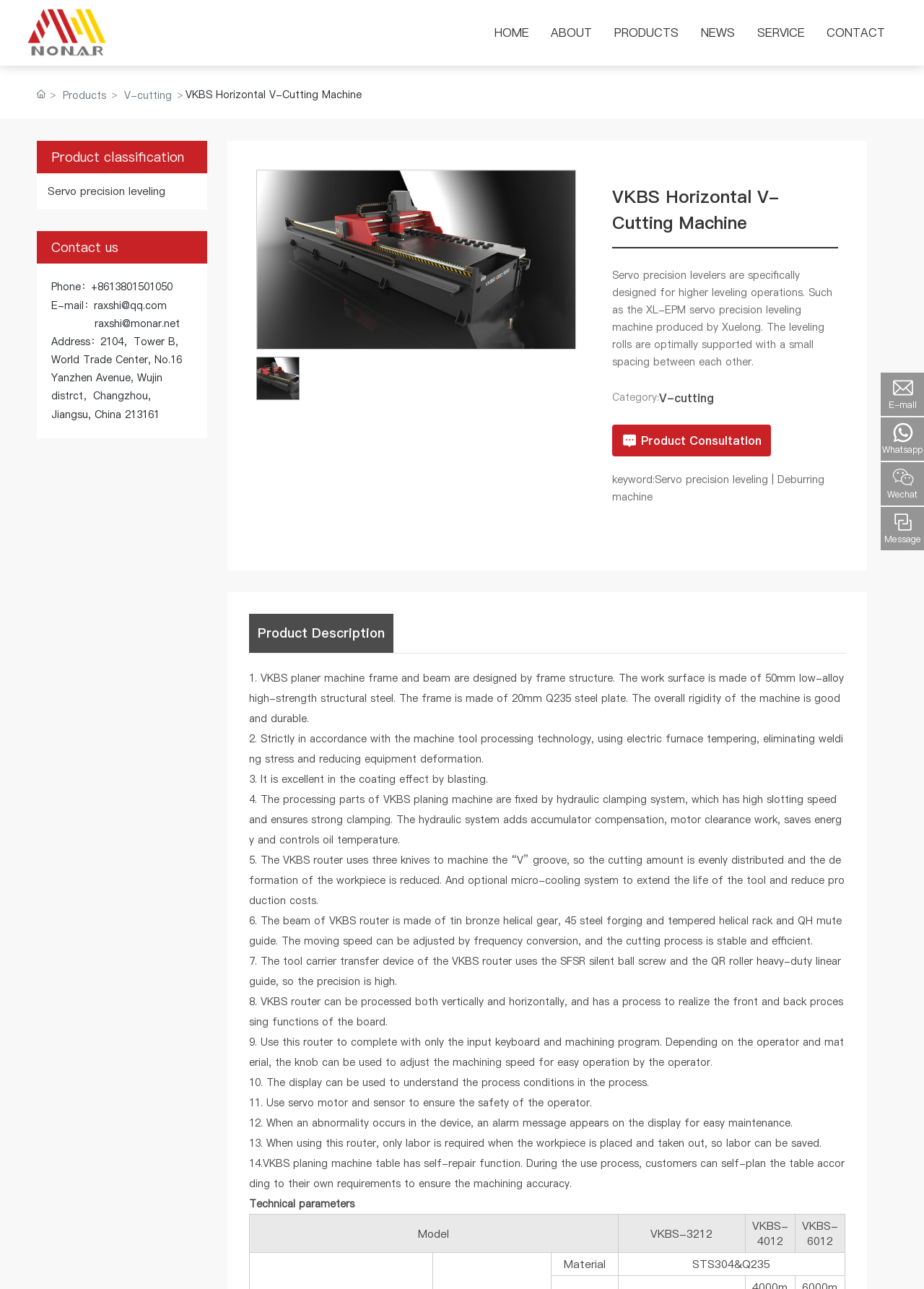By analyzing the image, answer the following question with a detailed response: How many knives are used in the VKBS router?

The product description mentions that the VKBS router uses three knives to machine the 'V' groove, which is stated in the fifth point of the product features.